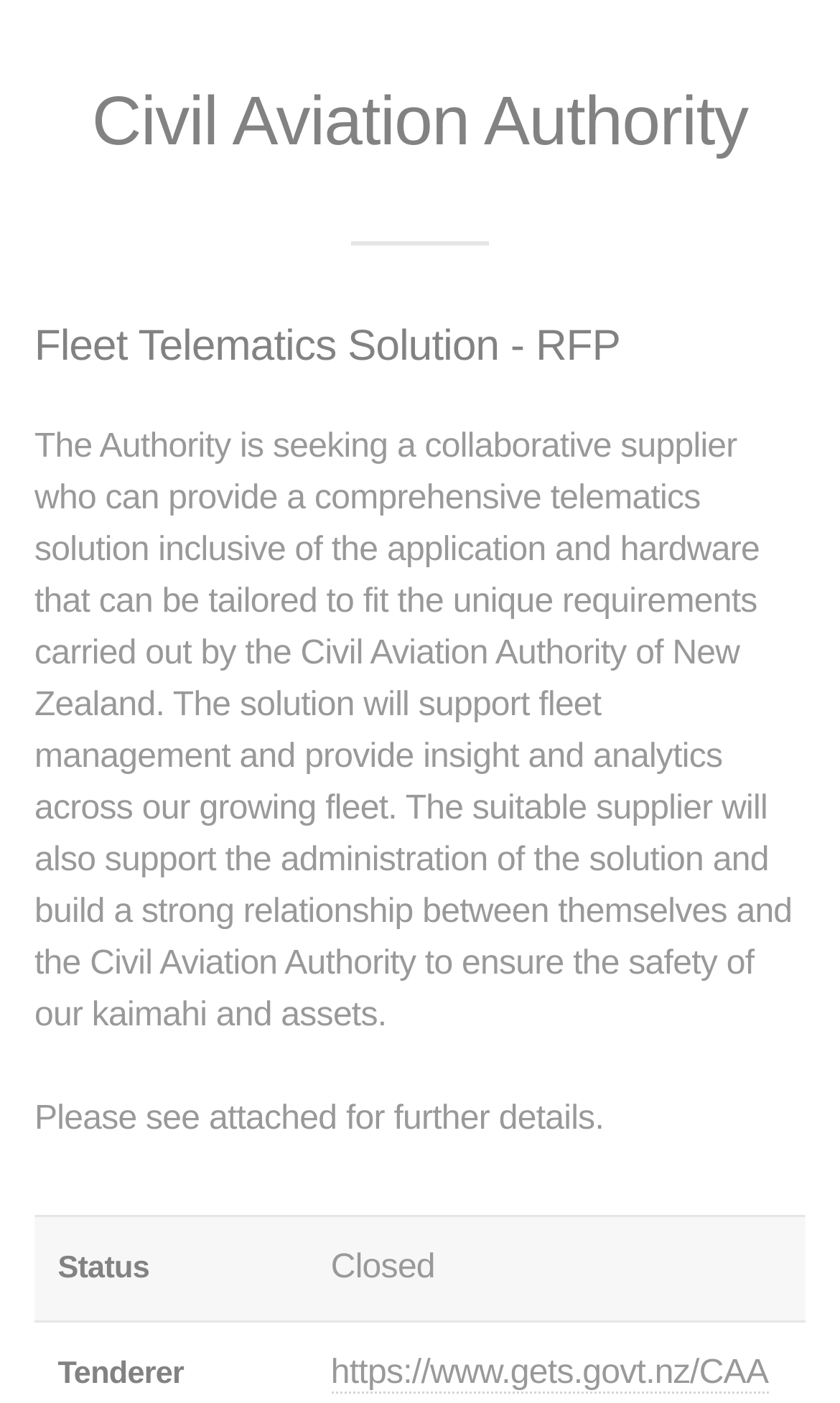Is there additional information available for the RFP?
Look at the image and provide a short answer using one word or a phrase.

Yes